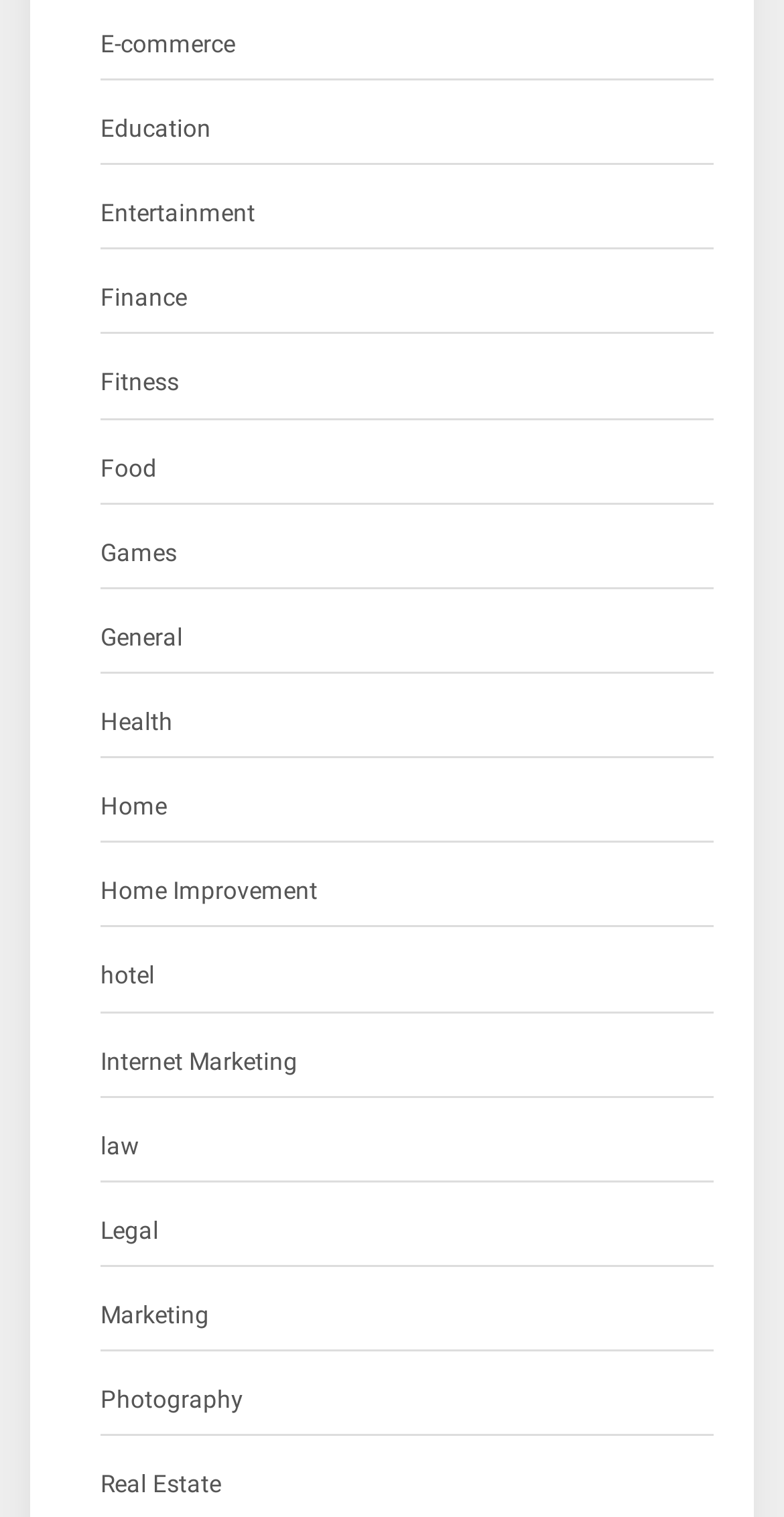Are the categories listed in alphabetical order?
Please answer the question with as much detail and depth as you can.

Upon examining the list of categories, I noticed that they are listed in alphabetical order, with 'E-commerce' coming first and 'Real Estate' coming last.